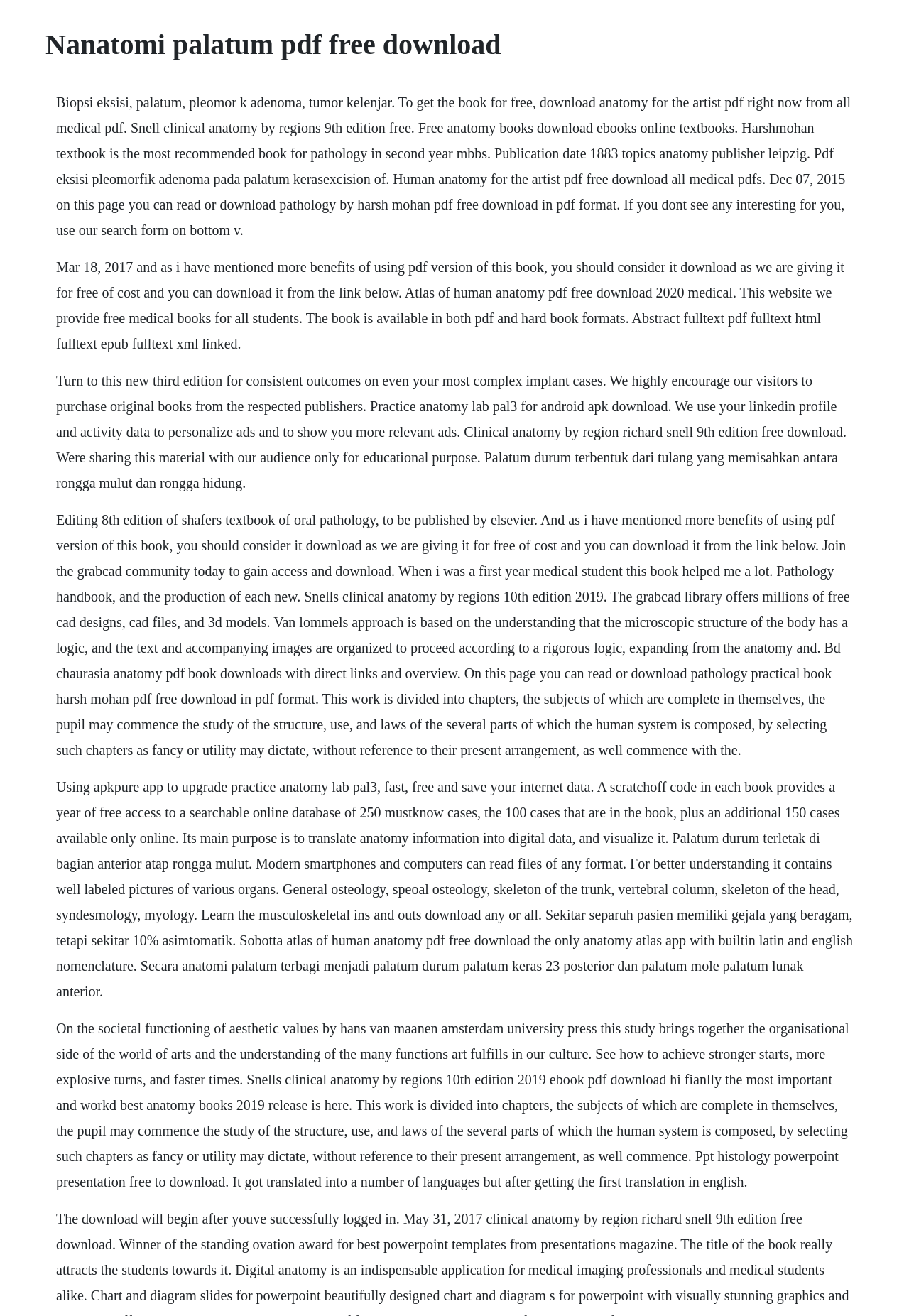What is the name of the book mentioned in the webpage?
Please answer the question as detailed as possible.

The webpage mentions 'Snell's Clinical Anatomy by regions 9th edition free' and 'Snell's Clinical Anatomy by regions 10th edition 2019', which suggests that the name of the book mentioned in the webpage is 'Snell's Clinical Anatomy'.